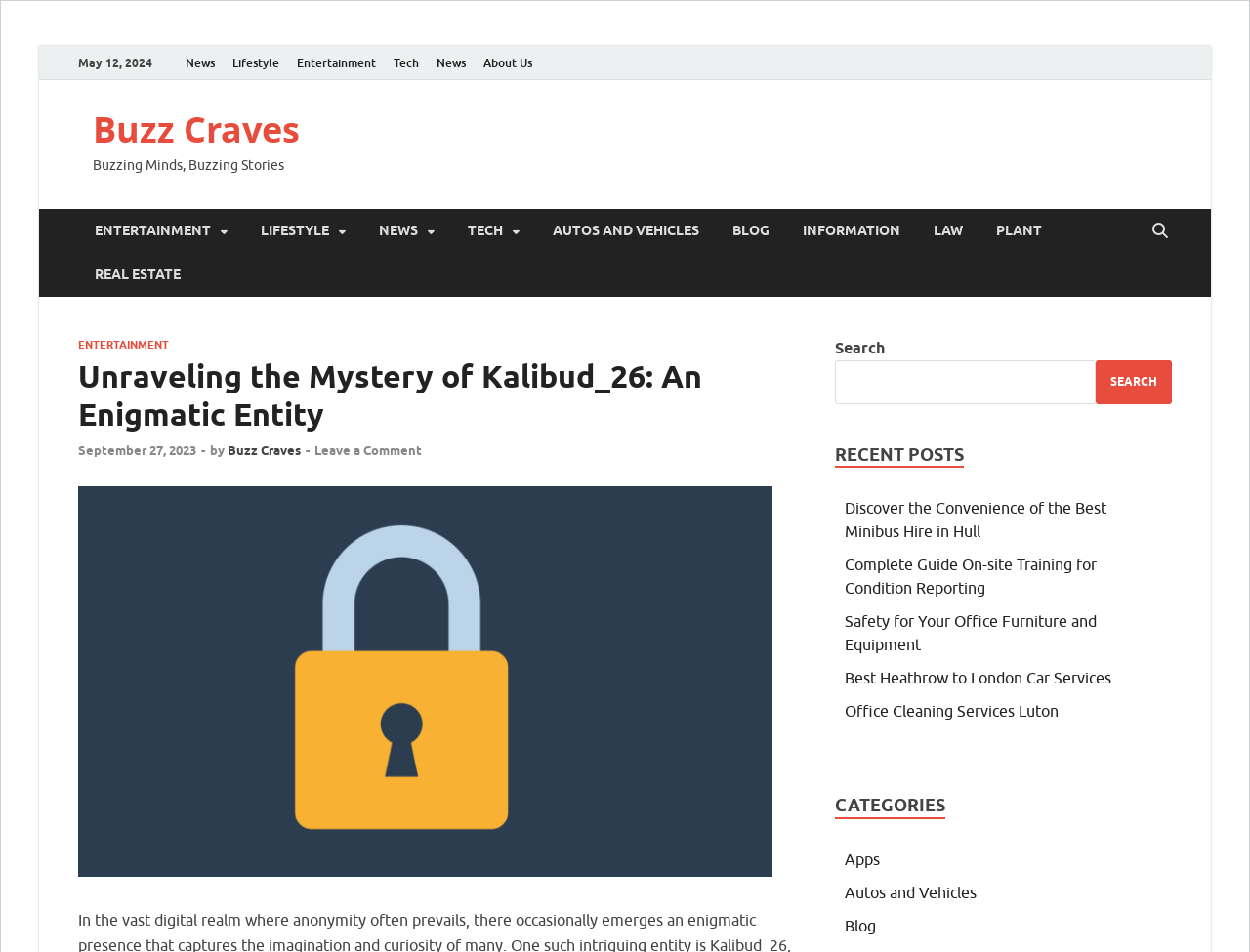Given the description "News", determine the bounding box of the corresponding UI element.

[0.141, 0.048, 0.179, 0.084]